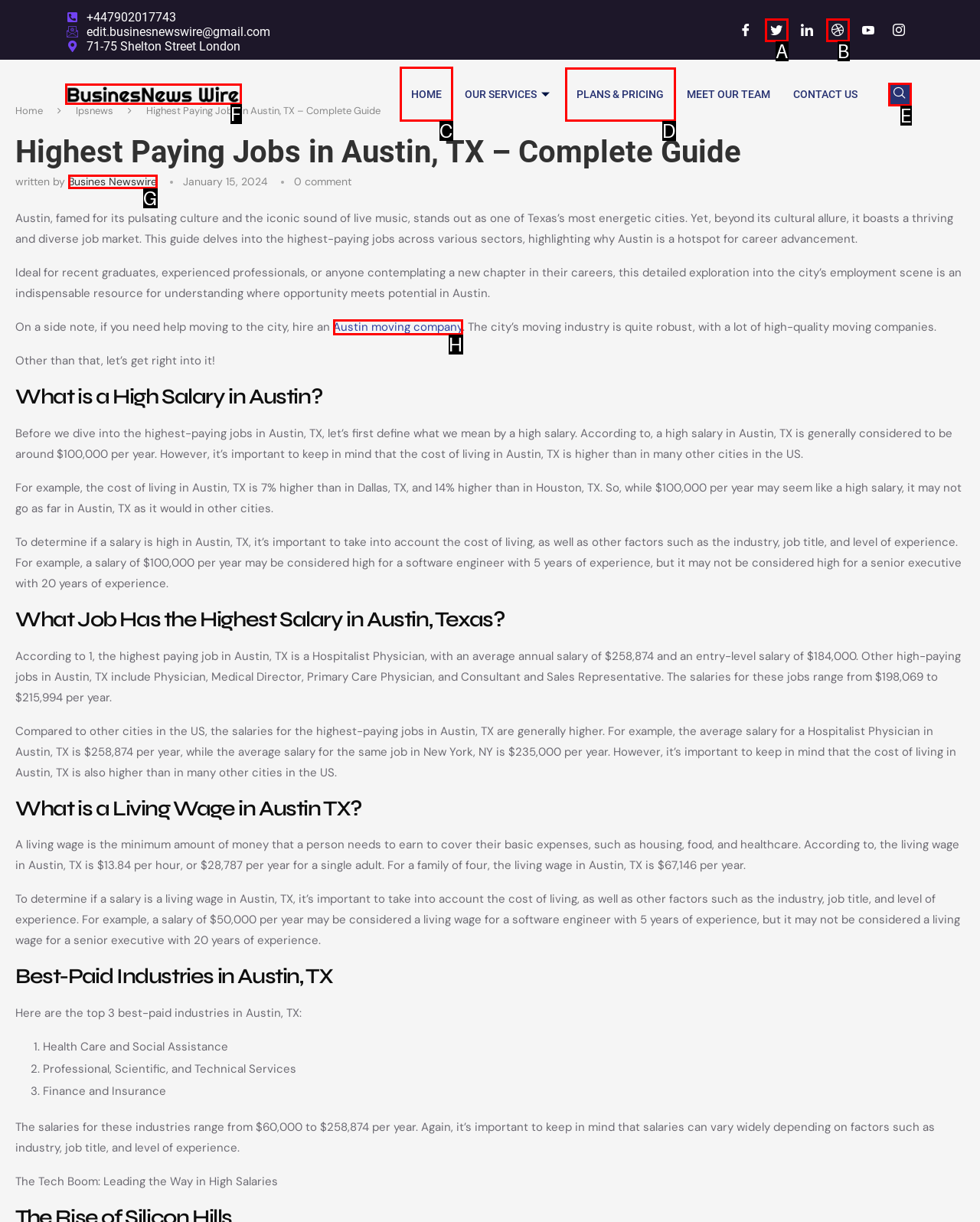Identify which HTML element to click to fulfill the following task: Click the 'HOME' link. Provide your response using the letter of the correct choice.

C